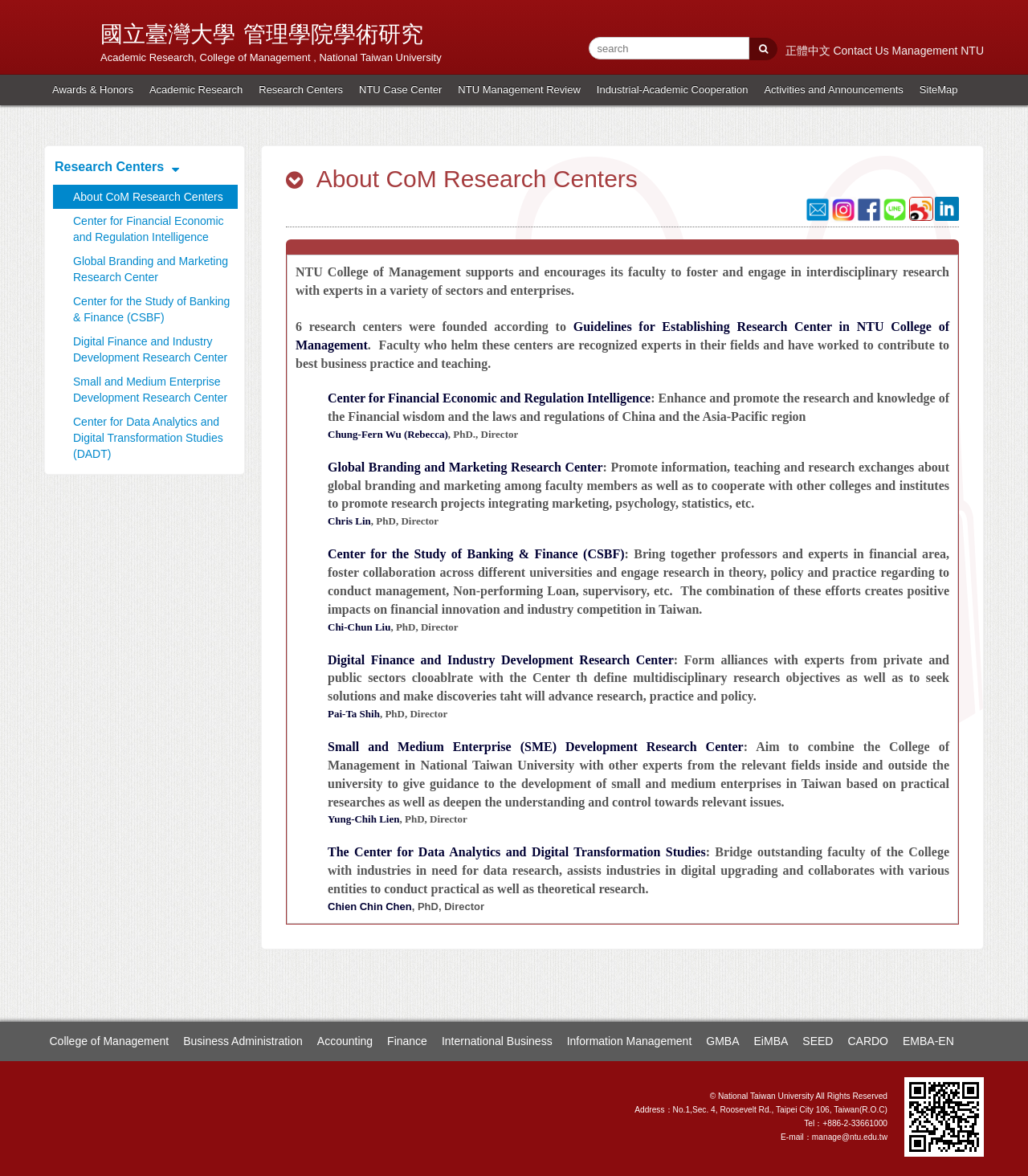Find the bounding box coordinates of the clickable element required to execute the following instruction: "visit Center for Financial Economic and Regulation Intelligence". Provide the coordinates as four float numbers between 0 and 1, i.e., [left, top, right, bottom].

[0.052, 0.178, 0.231, 0.212]